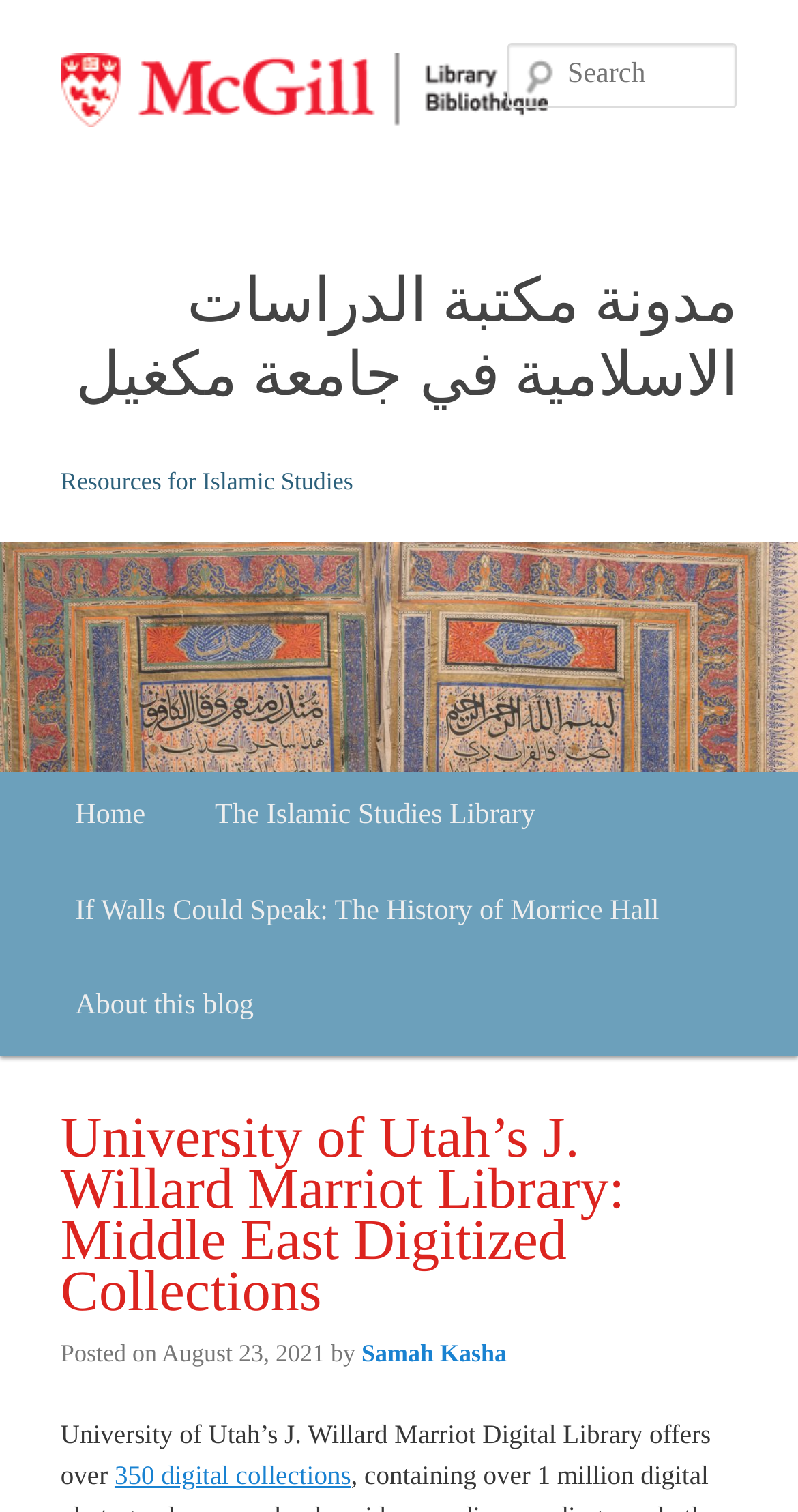What is the name of the library?
Give a detailed and exhaustive answer to the question.

I found the name of the library by looking at the heading element with the text 'University of Utah’s J. Willard Marriot Library: Middle East Digitized Collections' which is likely to be the title of the webpage, and then extracted the library name from it.